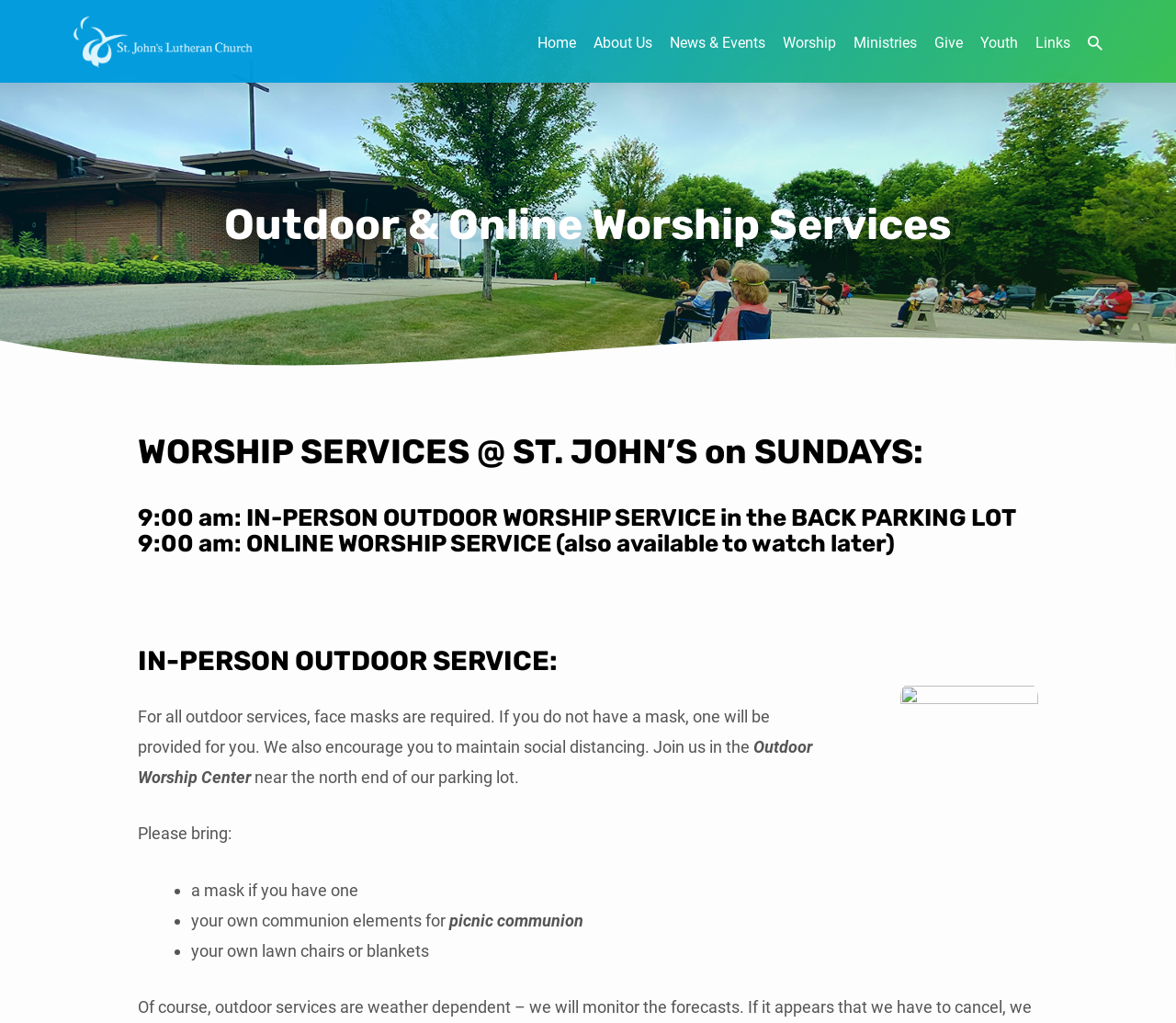Specify the bounding box coordinates of the area to click in order to follow the given instruction: "Click the link to go to the home page."

[0.457, 0.031, 0.49, 0.075]